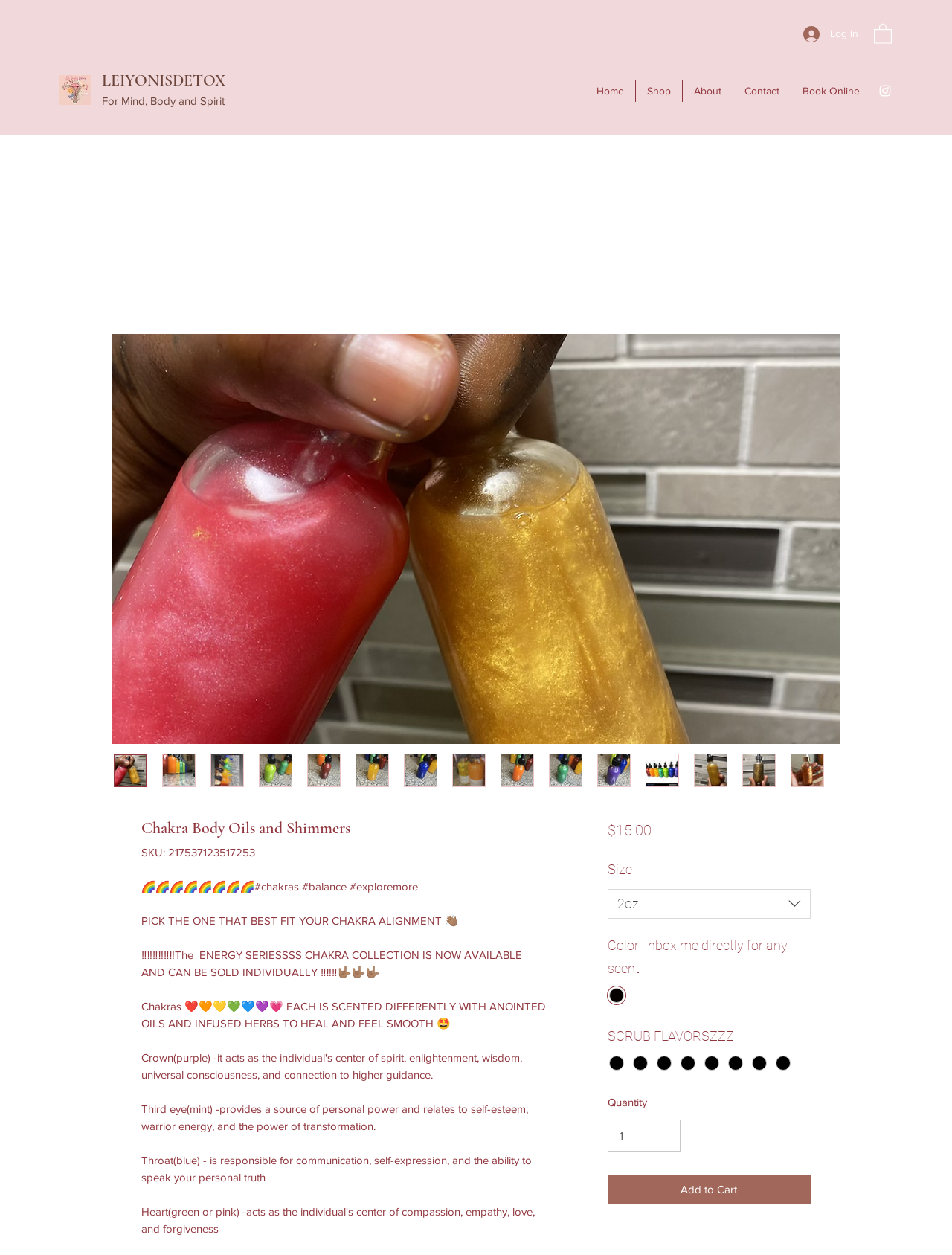Find the bounding box coordinates for the element that must be clicked to complete the instruction: "Add the product to Cart". The coordinates should be four float numbers between 0 and 1, indicated as [left, top, right, bottom].

[0.638, 0.937, 0.852, 0.959]